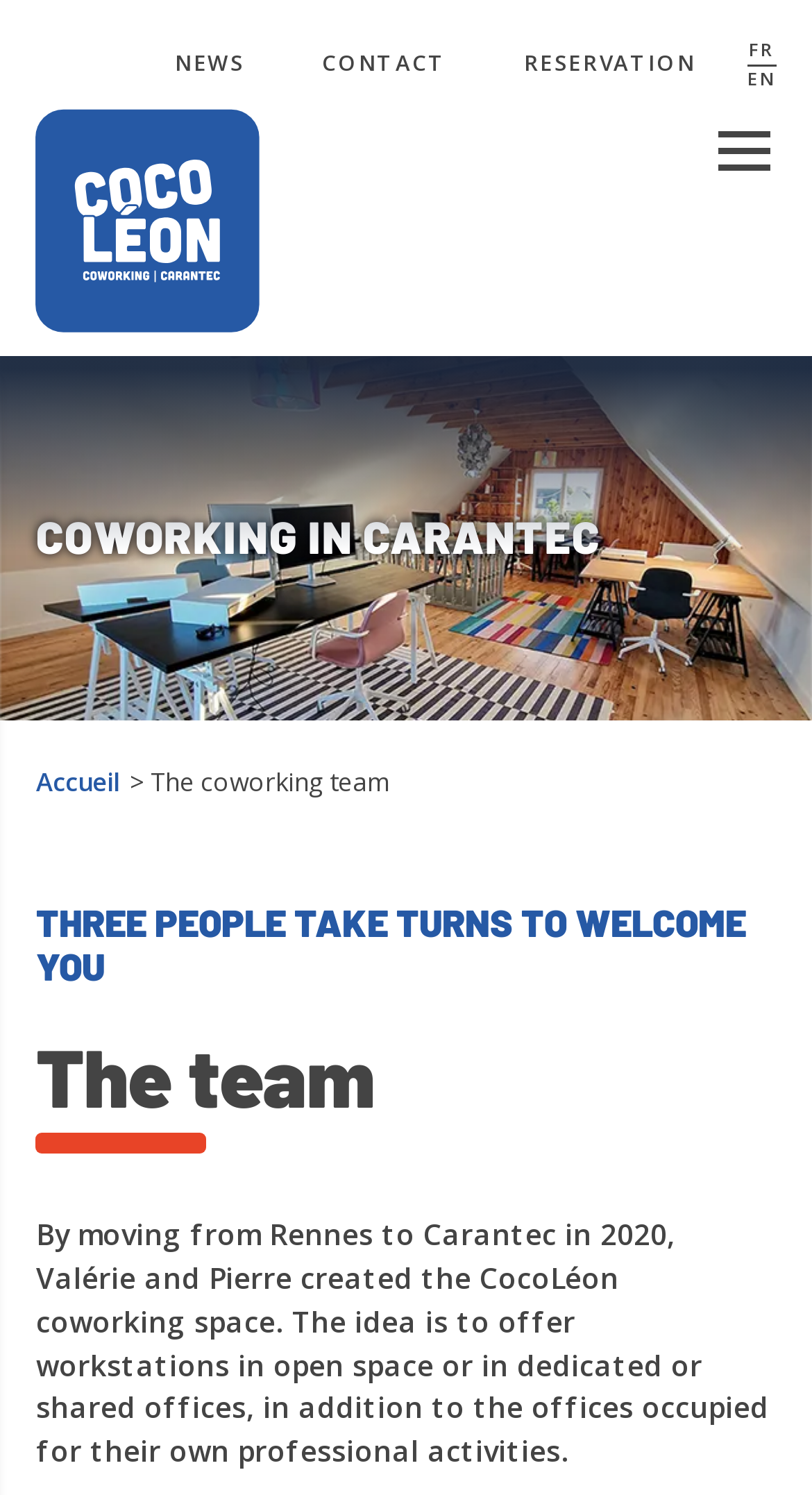What is the name of the coworking space?
Look at the screenshot and respond with one word or a short phrase.

CocoLéon